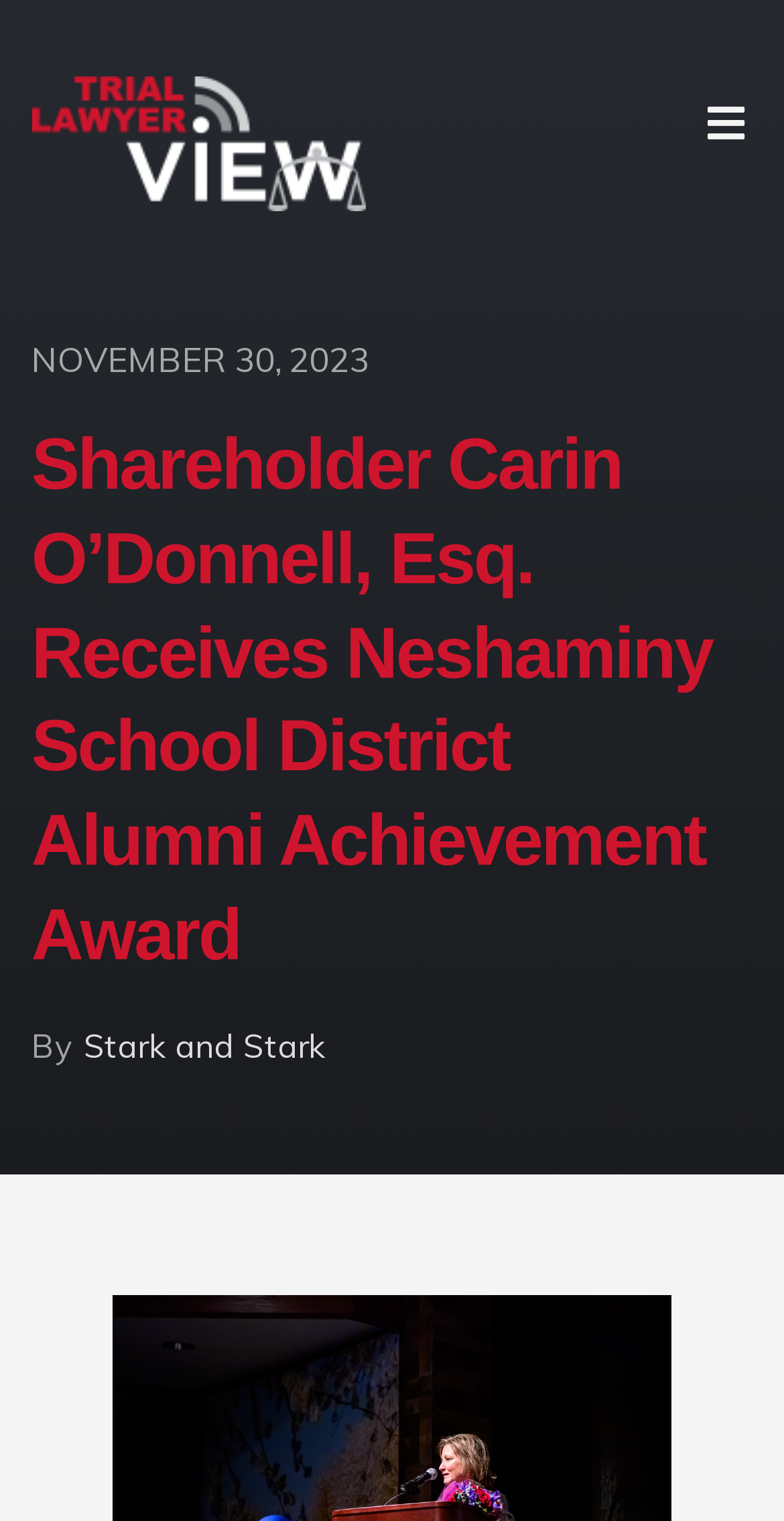Using the image as a reference, answer the following question in as much detail as possible:
What is the name of the award received by Carin O’Donnell?

I found the name of the award by reading the heading element with bounding box coordinates [0.04, 0.275, 0.96, 0.646], which mentions 'Shareholder Carin O’Donnell, Esq. Receives Neshaminy School District Alumni Achievement Award'.